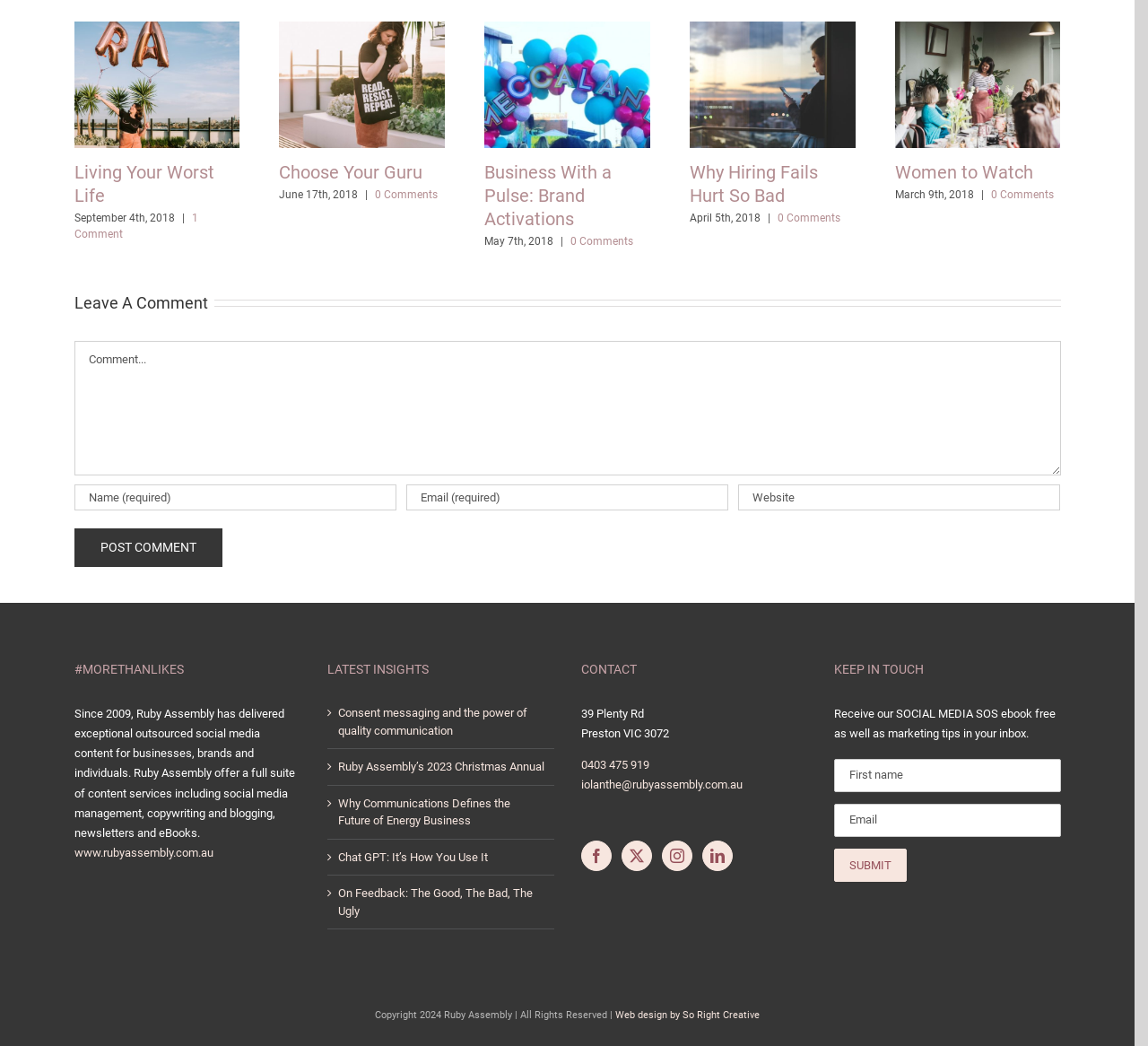How many articles are listed on the webpage?
Please answer the question as detailed as possible based on the image.

I counted the number of groups with headings and links, each representing an article, and found 5 of them.